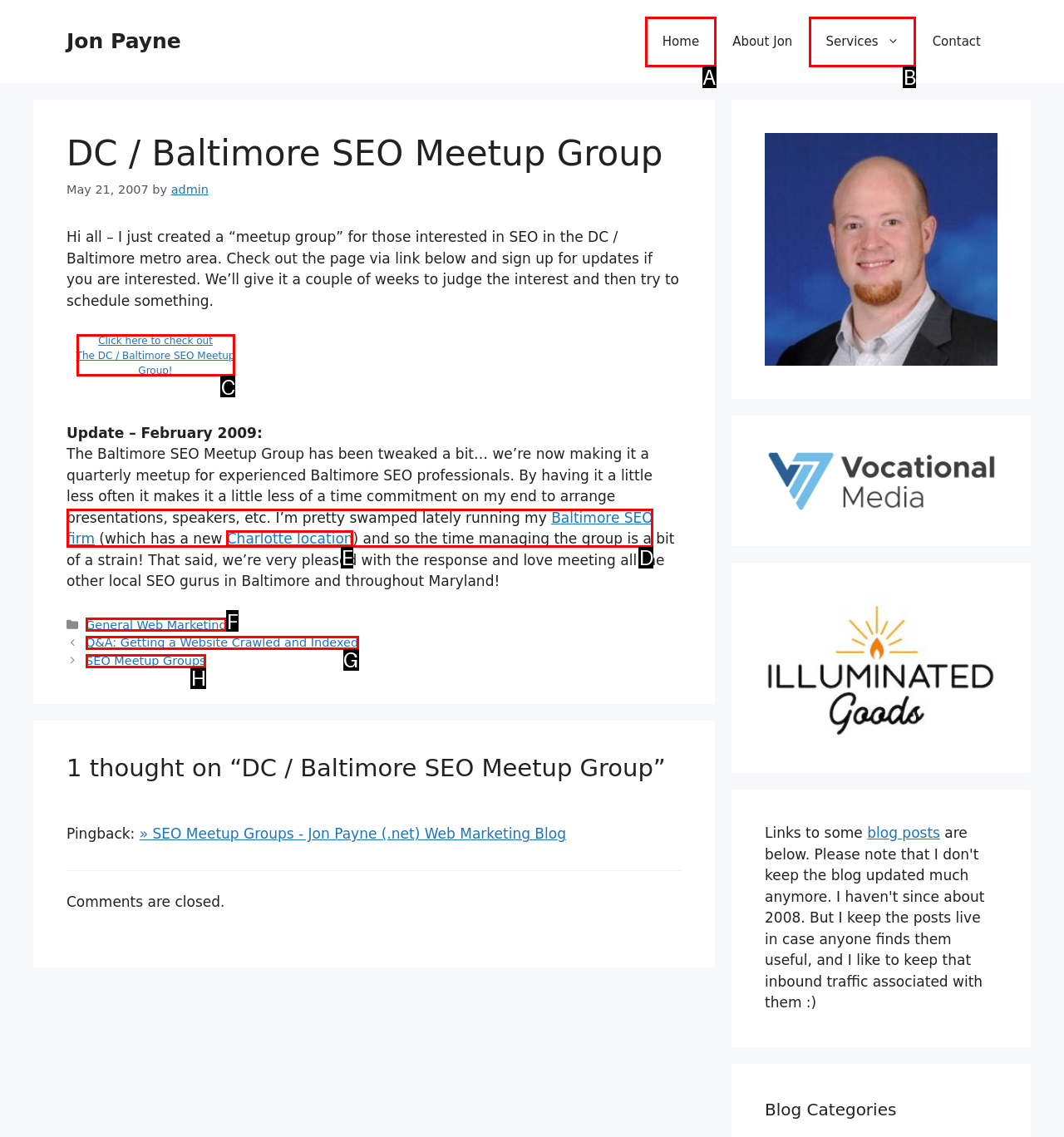Select the appropriate HTML element that needs to be clicked to execute the following task: Check out the 'DC / Baltimore SEO Meetup Group' page. Respond with the letter of the option.

C